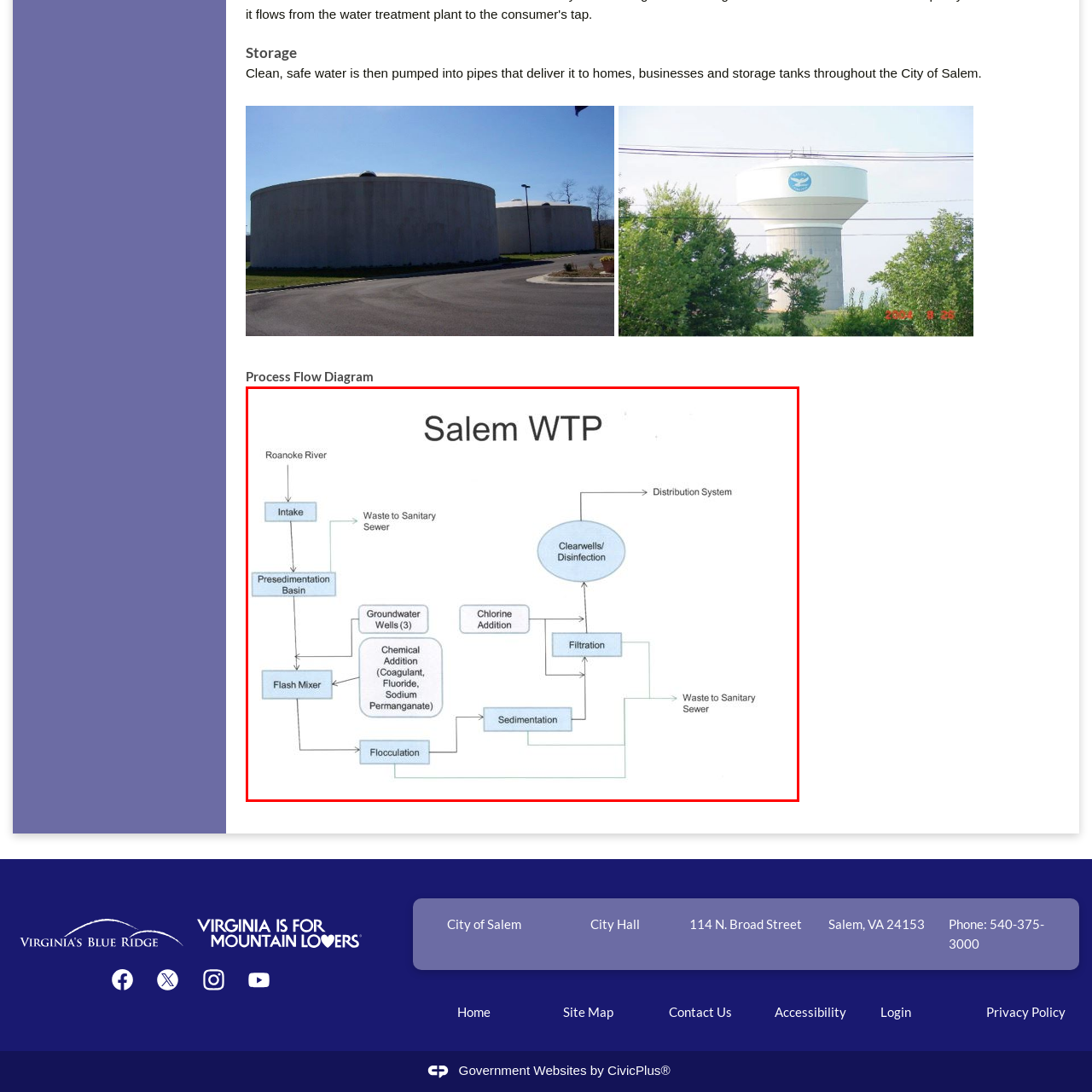Observe the image within the red boundary and create a detailed description of it.

The image titled "Process Flow Diagram" illustrates the water treatment process at the Salem Water Treatment Plant (WTP). It features a clear layout of the workflow for treating water sourced from the Roanoke River. 

Starting from the "Intake" section that draws water from the river, the process flows into the "Presedimentation Basin," where larger particles settle out. Water then passes through "Flash Mixer" units, where chemical coagulants are introduced to aid in further sedimentation.

Next, the diagram indicates the "Groundwater Wells" component that works alongside the primary water source, allowing for additional treatment as needed. Chemicals such as coagulants, fluoride, and sodium permanganate are added to enhance treatment efficacy.

Following chemical addition, the process includes "Chlorine Addition" for disinfection and proceeds to "Filtration" to remove remaining impurities. After filtration, water undergoes "Sedimentation," allowing any residual particles to settle before entering the "Clearwells/Disinfection" stage. Finally, treated water moves into the "Distribution System," ensuring safe delivery to homes and businesses, while excess is sent to the sanitary sewer.

This diagram serves as an essential tool for understanding the systematic approach to ensuring clean and safe drinking water for the community.